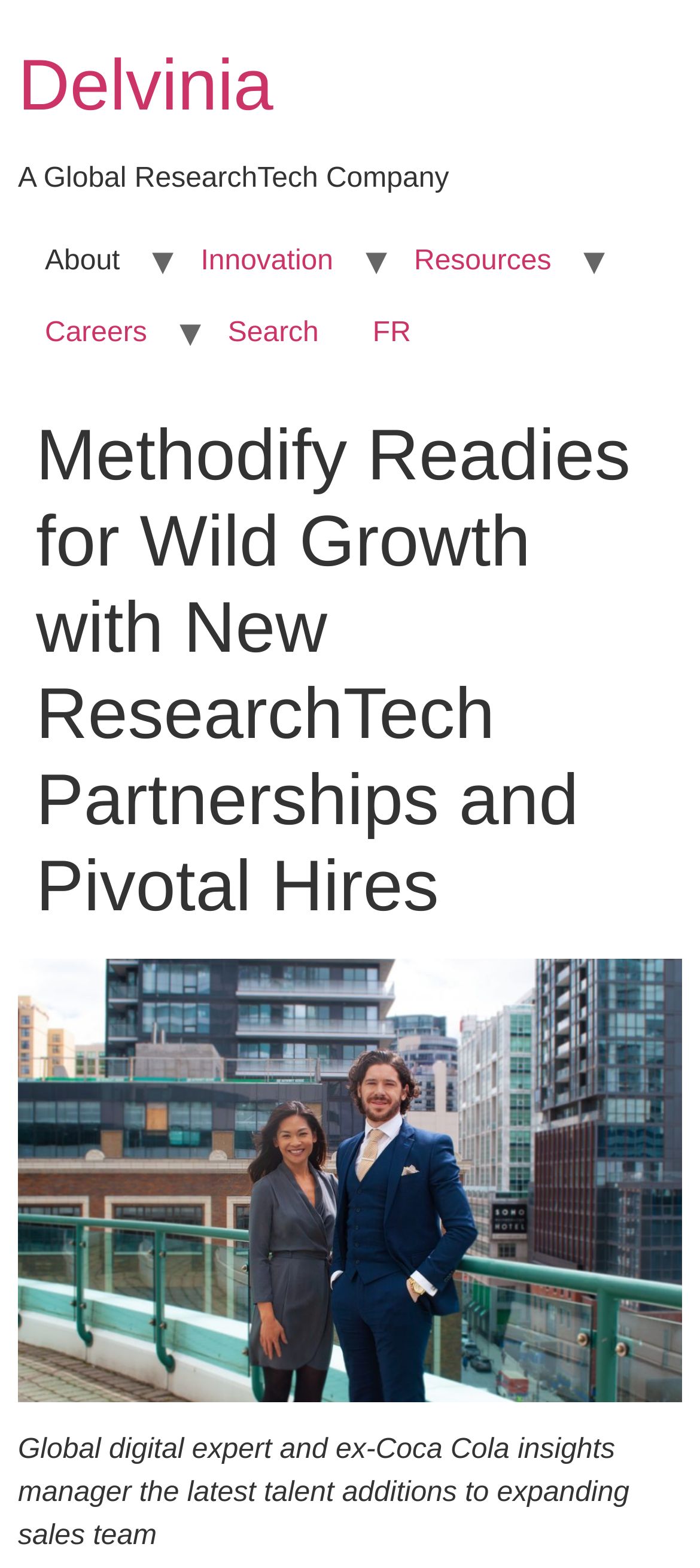What is the topic of the article on the webpage?
Give a detailed and exhaustive answer to the question.

The webpage appears to be an article about the growth of Delvinia, mentioning new research technology partnerships and pivotal hires, indicating that the topic of the article is the company's growth and expansion.